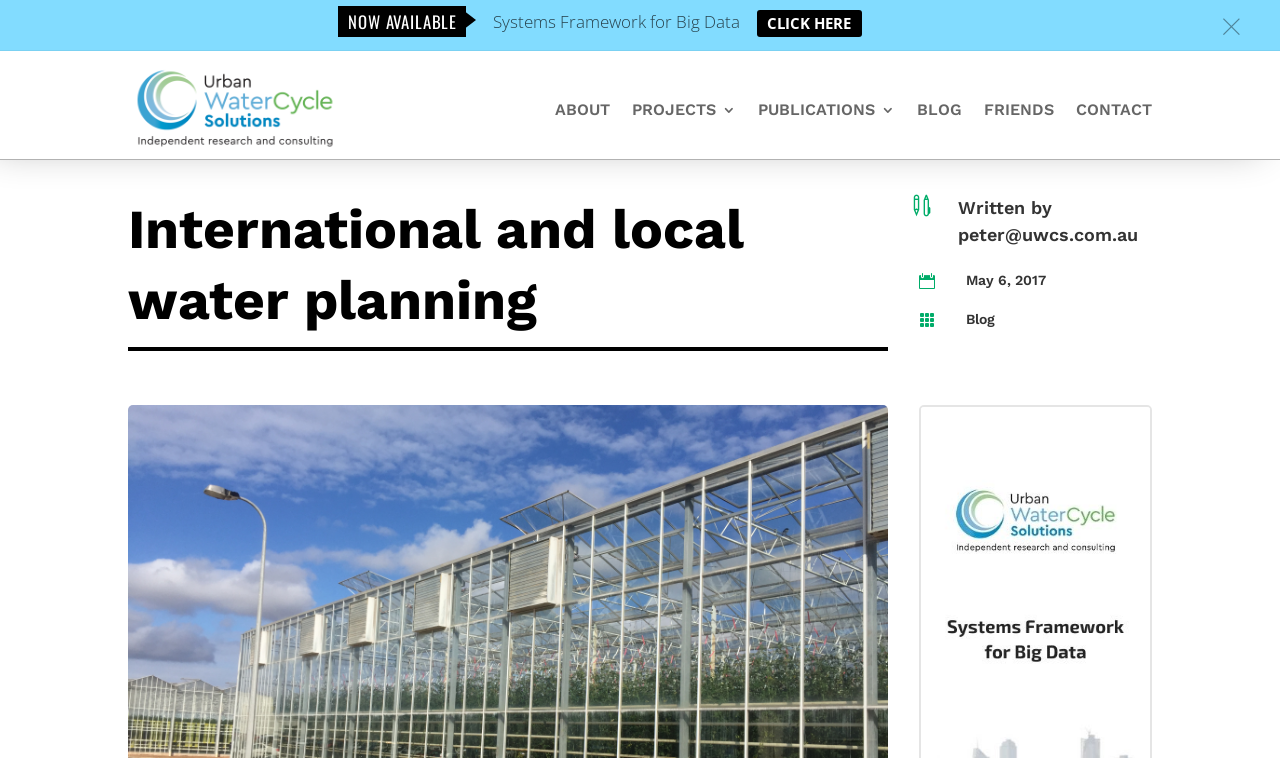Locate the bounding box coordinates of the clickable part needed for the task: "visit BLOG".

[0.716, 0.136, 0.752, 0.165]